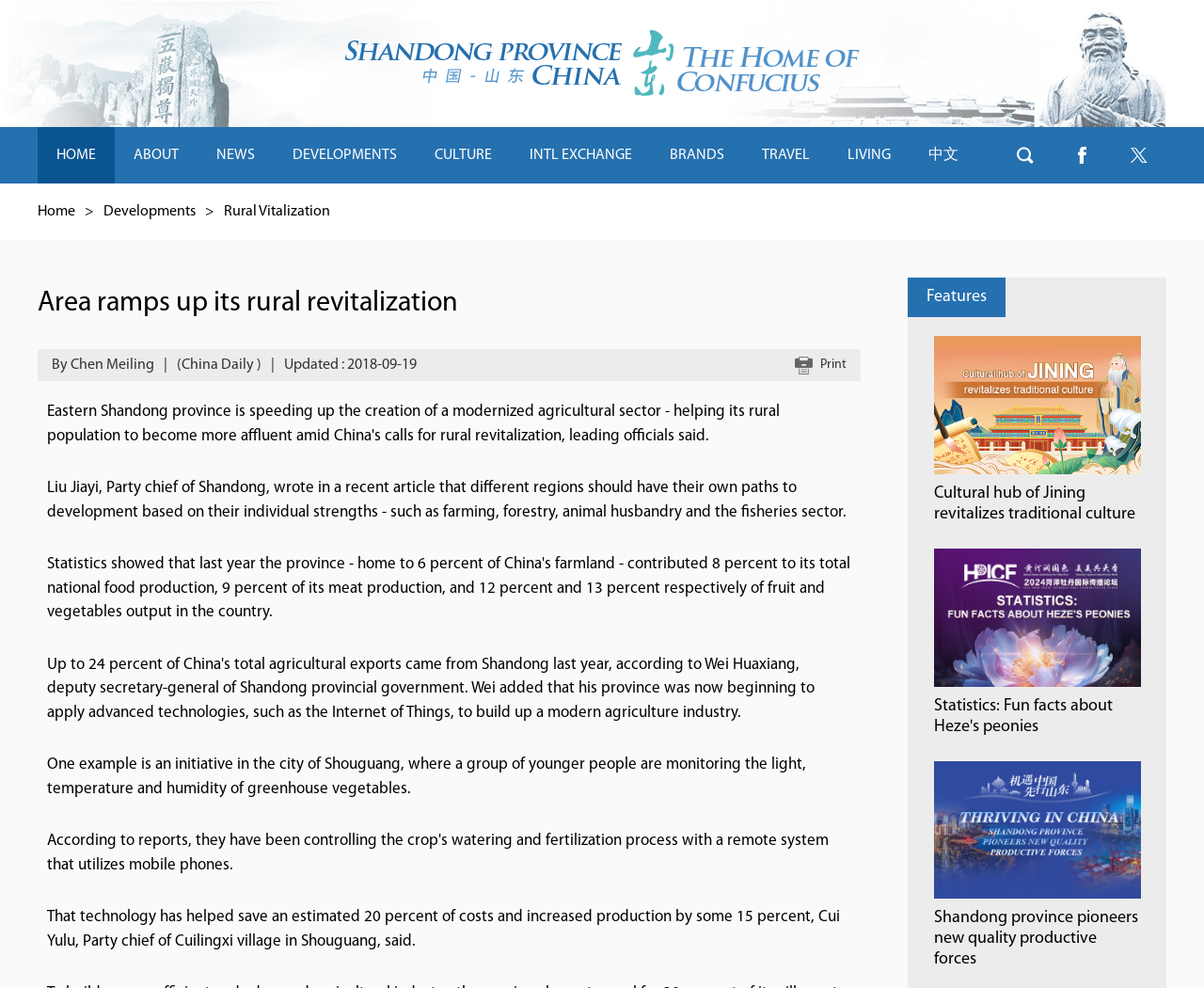Using the webpage screenshot, find the UI element described by Print Print. Provide the bounding box coordinates in the format (top-left x, top-left y, bottom-right x, bottom-right y), ensuring all values are floating point numbers between 0 and 1.

[0.66, 0.353, 0.703, 0.386]